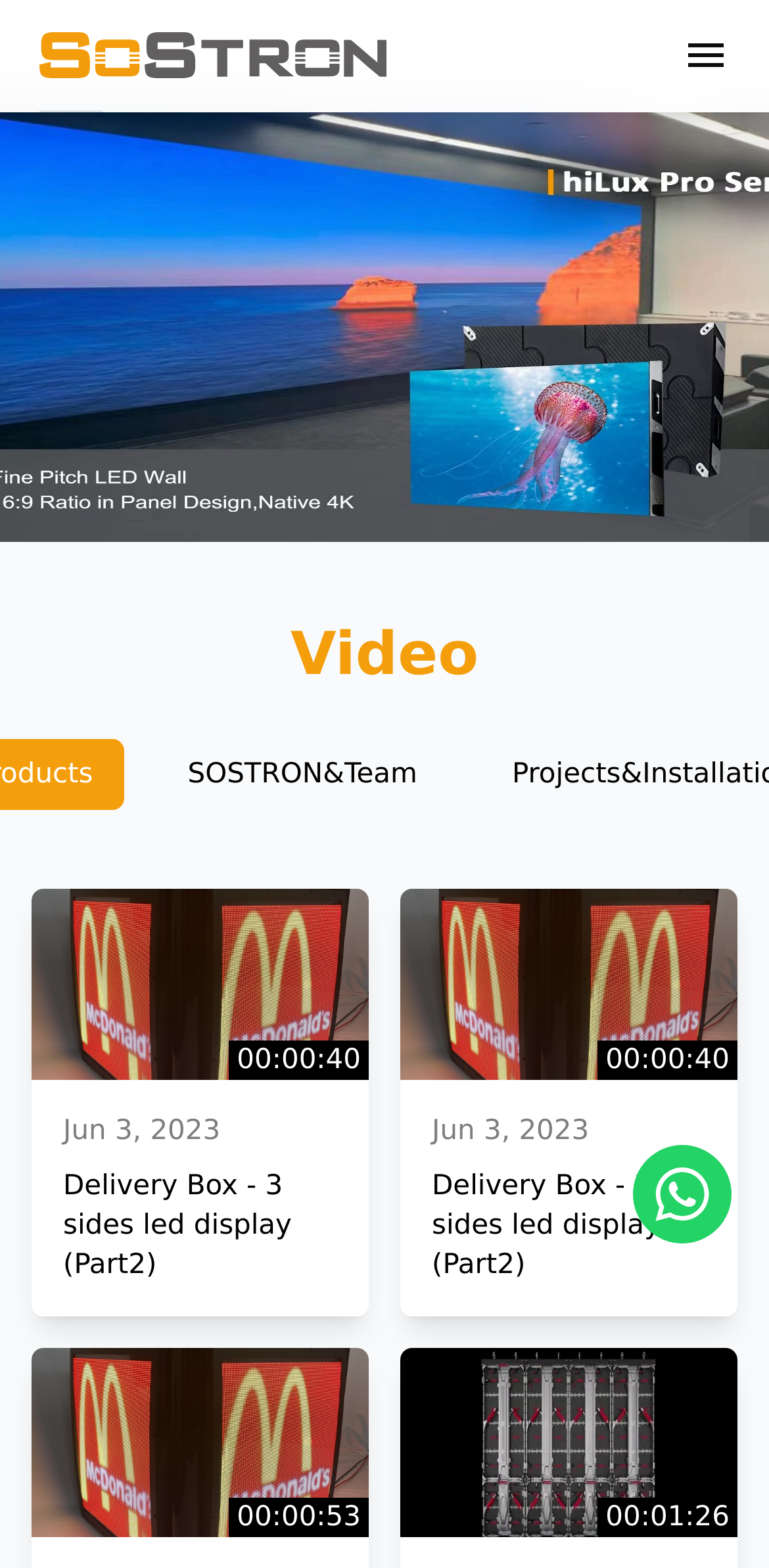Locate the bounding box coordinates of the element that should be clicked to fulfill the instruction: "Watch Delivery Box - 3 sides led display (Part2) video".

[0.041, 0.567, 0.479, 0.688]